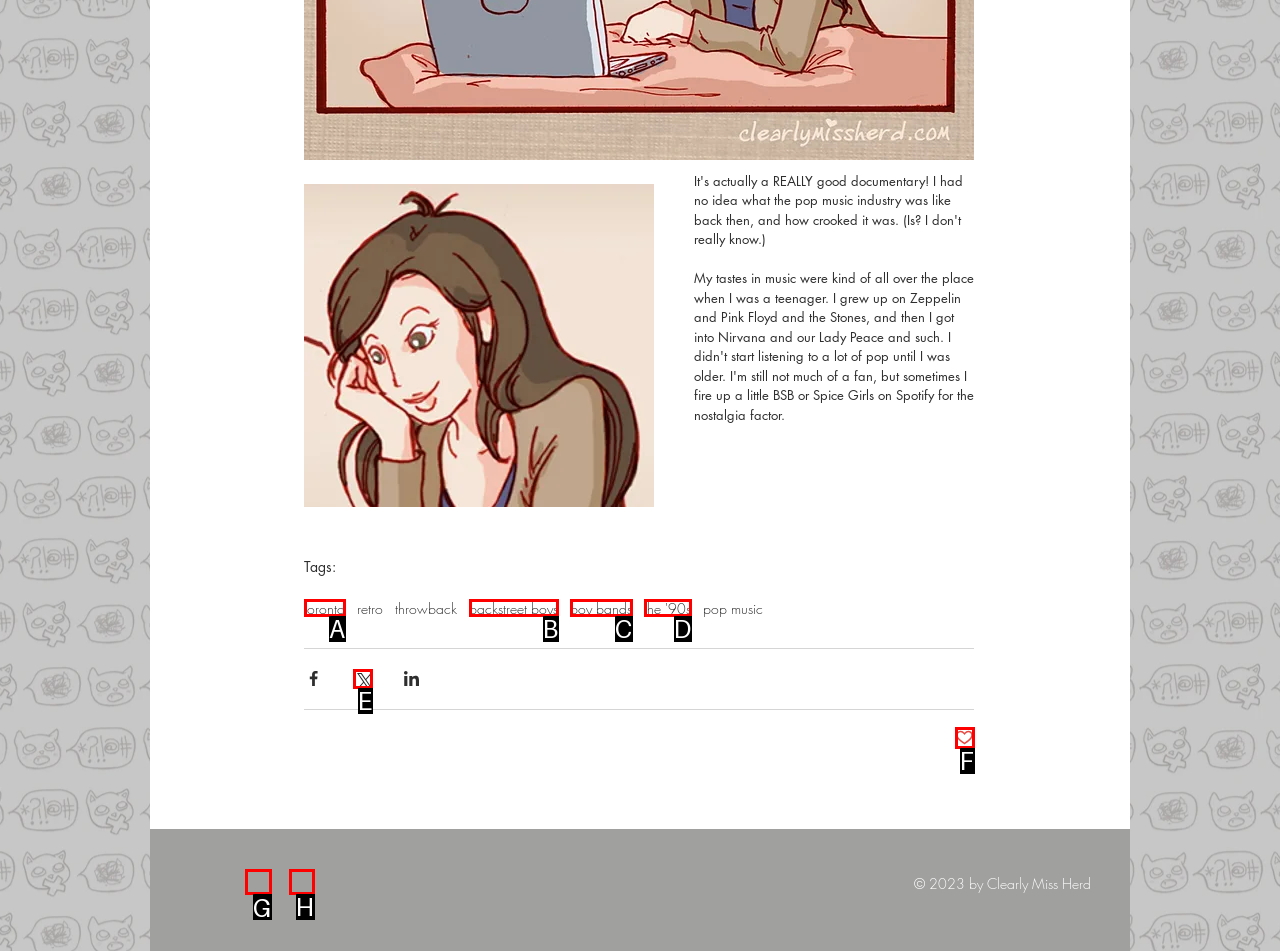Look at the highlighted elements in the screenshot and tell me which letter corresponds to the task: Go to Facebook page.

G